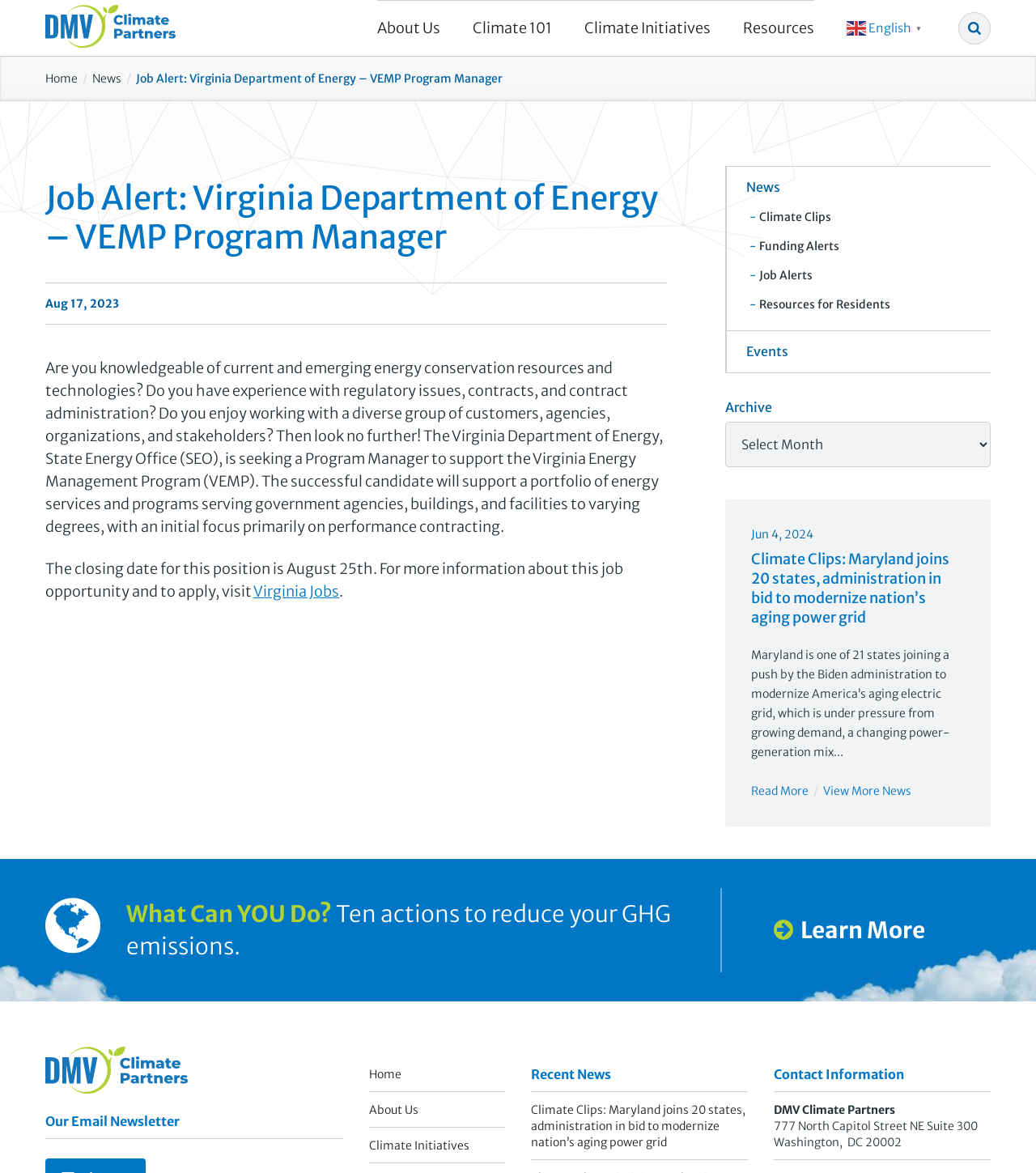Provide a one-word or short-phrase response to the question:
What is the address of DMV Climate Partners?

777 North Capitol Street NE, Suite 300, Washington, DC 20002